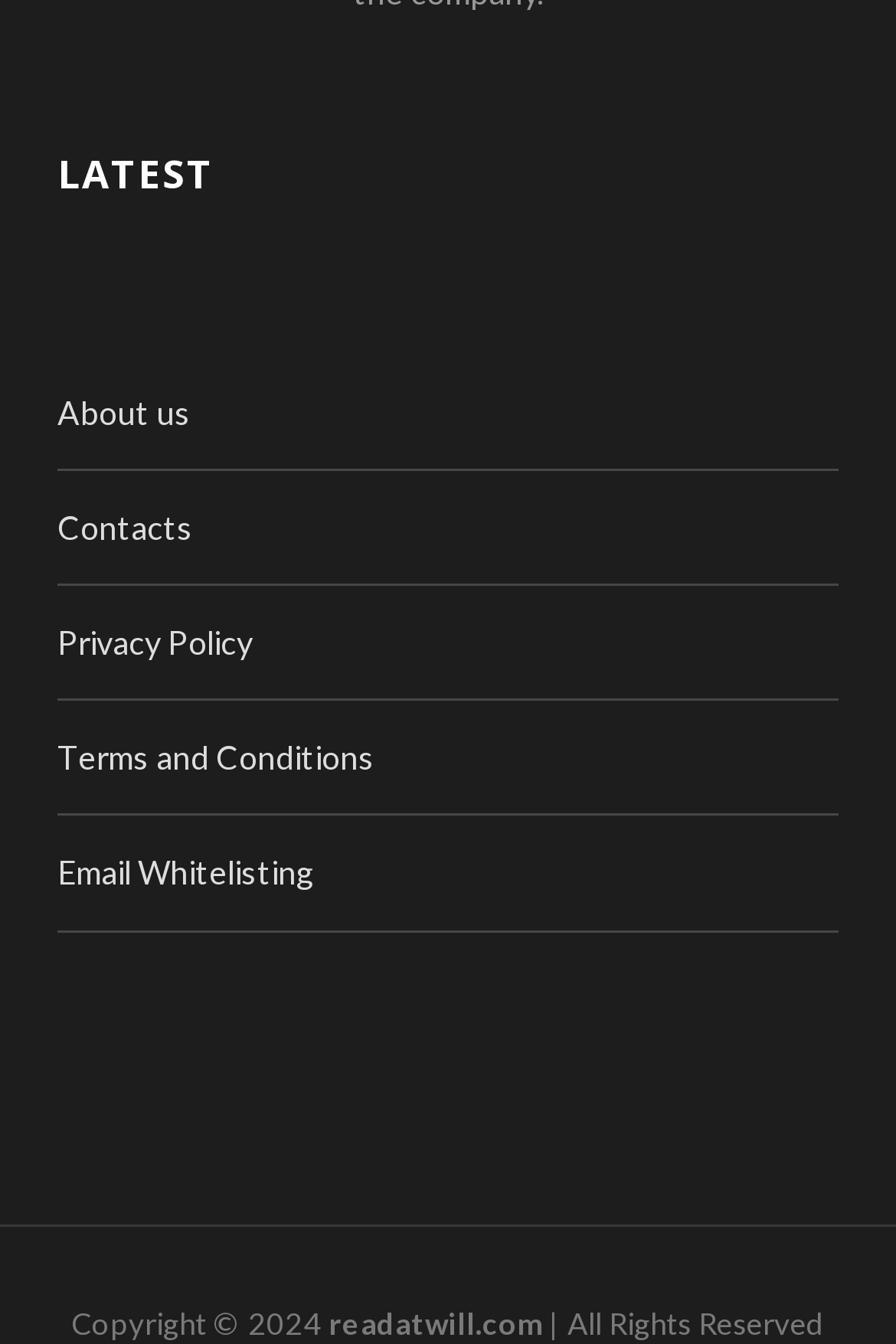Respond to the question below with a single word or phrase:
What is the first link in the footer section?

About us